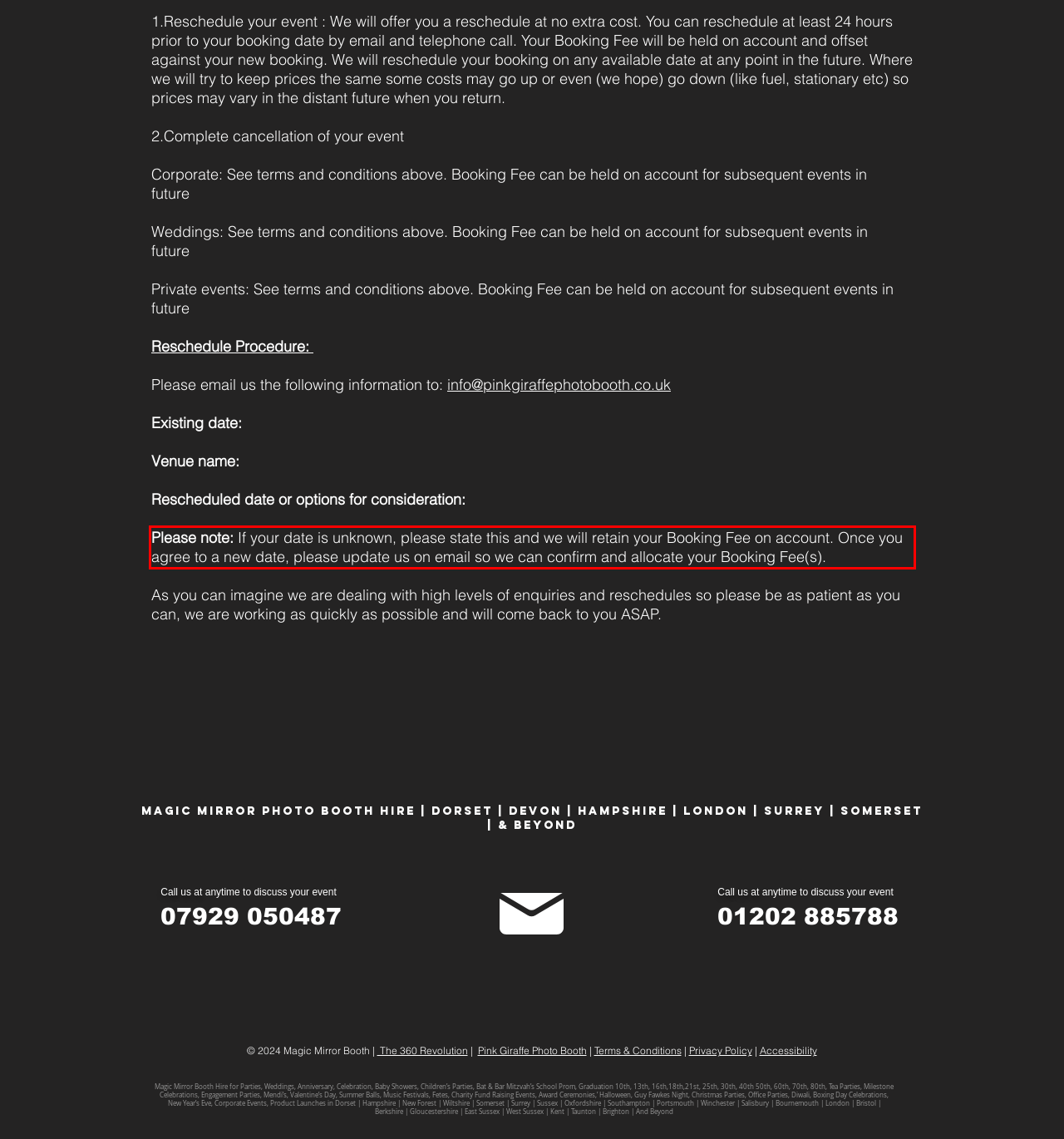Please look at the webpage screenshot and extract the text enclosed by the red bounding box.

Please note: If your date is unknown, please state this and we will retain your Booking Fee on account. Once you agree to a new date, please update us on email so we can confirm and allocate your Booking Fee(s).